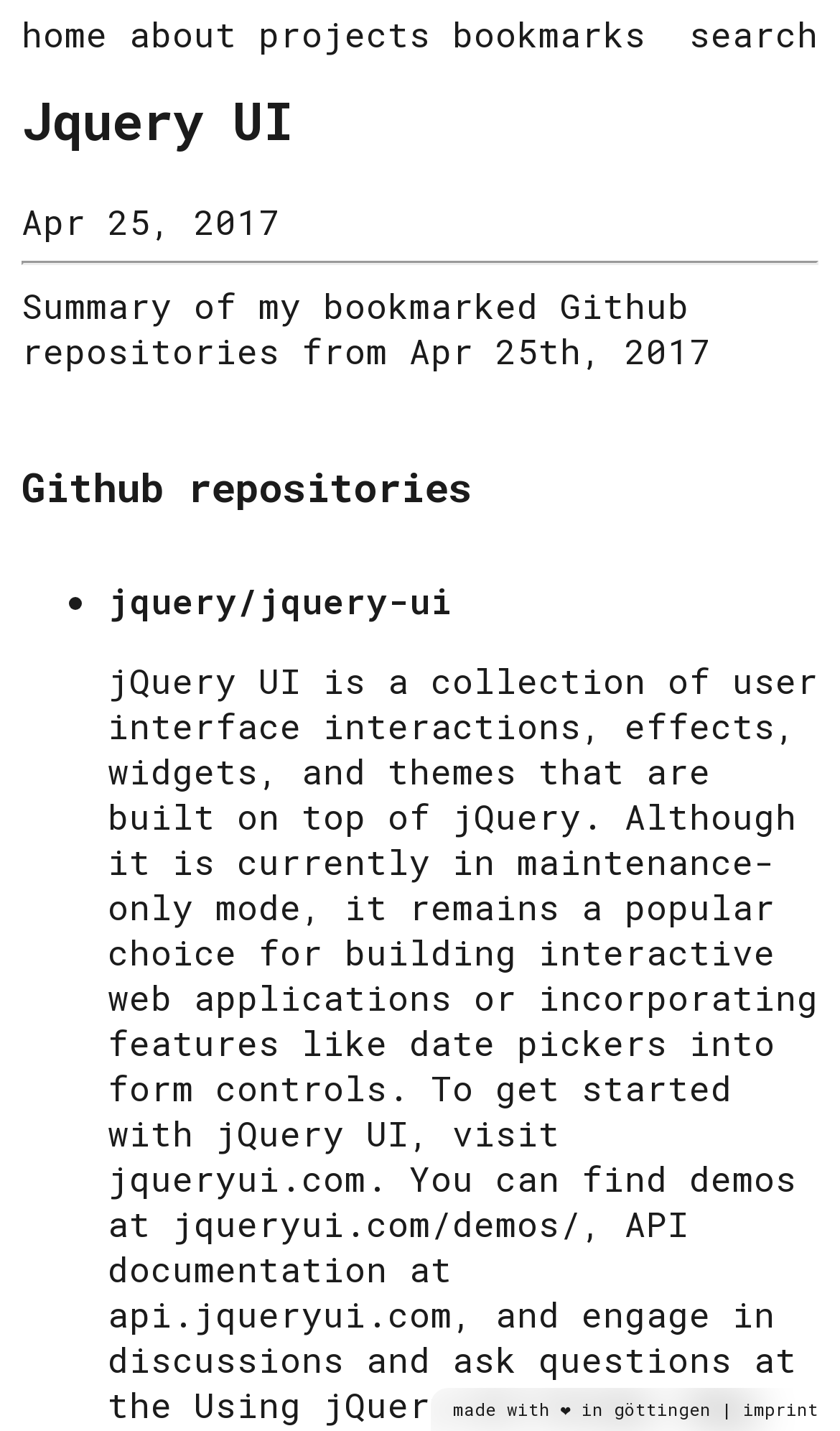Write a detailed summary of the webpage.

The webpage is about Jquery UI, with a top navigation menu consisting of five links: "home", "about", "projects", "bookmarks", and "search", aligned horizontally across the top of the page. 

Below the navigation menu, there is a heading that reads "Jquery UI" followed by a timestamp "Apr 25, 2017". A horizontal separator line is placed below the timestamp. 

A brief summary text is located below the separator line, stating "Summary of my bookmarked Github repositories from Apr 25th, 2017". 

Further down, there is a heading titled "Github repositories" followed by a list of items, each marked with a bullet point. The first item in the list is a link to "jquery/jquery-ui". 

At the bottom of the page, there is a footer section that contains a message "made with ❤️ in" followed by a link to "göttingen", a vertical bar, and a link to "imprint".